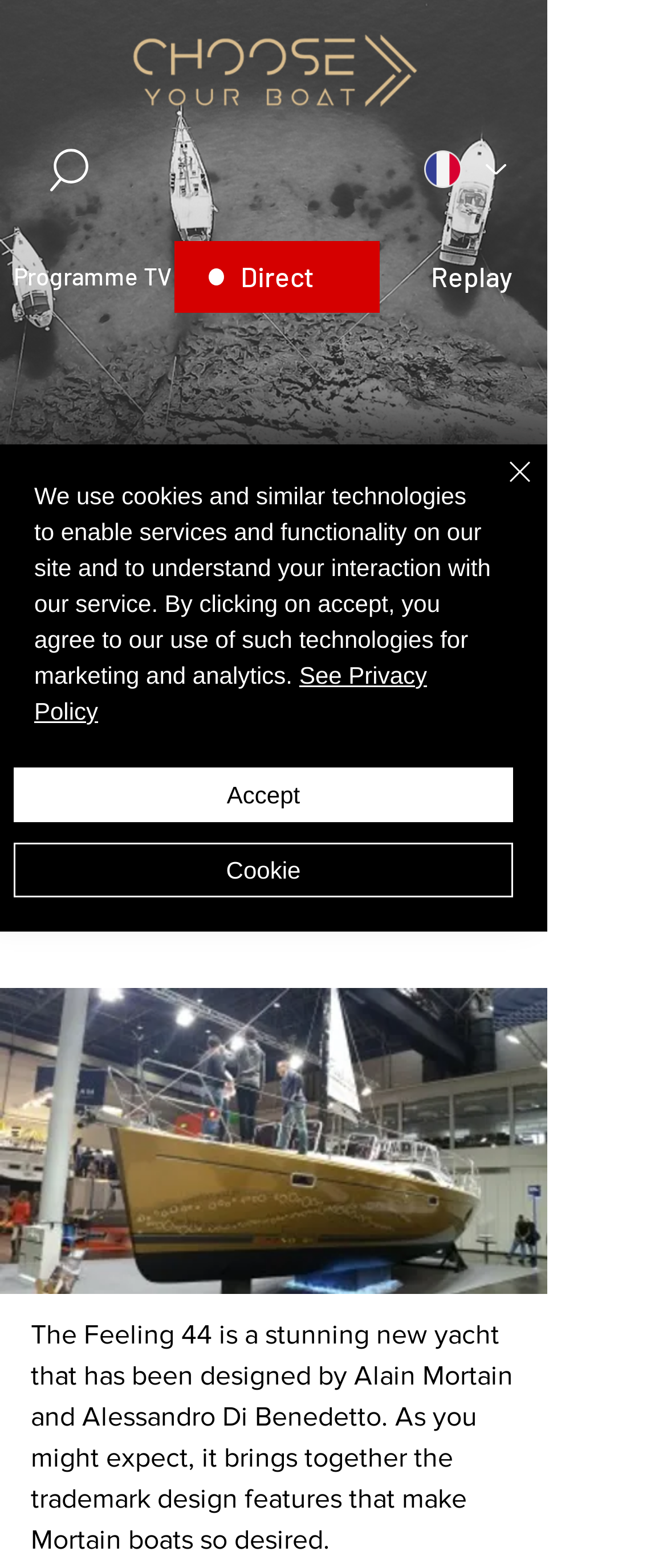What is the name of the rédacteur?
Answer the question in a detailed and comprehensive manner.

I found the name of the rédacteur by looking at the link element that contains the text 'Choose Your Boat Rédacteur', which is located near the author's photo.